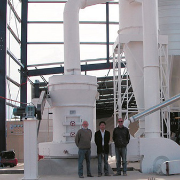How many individuals are standing in front of the machine?
Based on the image, provide your answer in one word or phrase.

Three